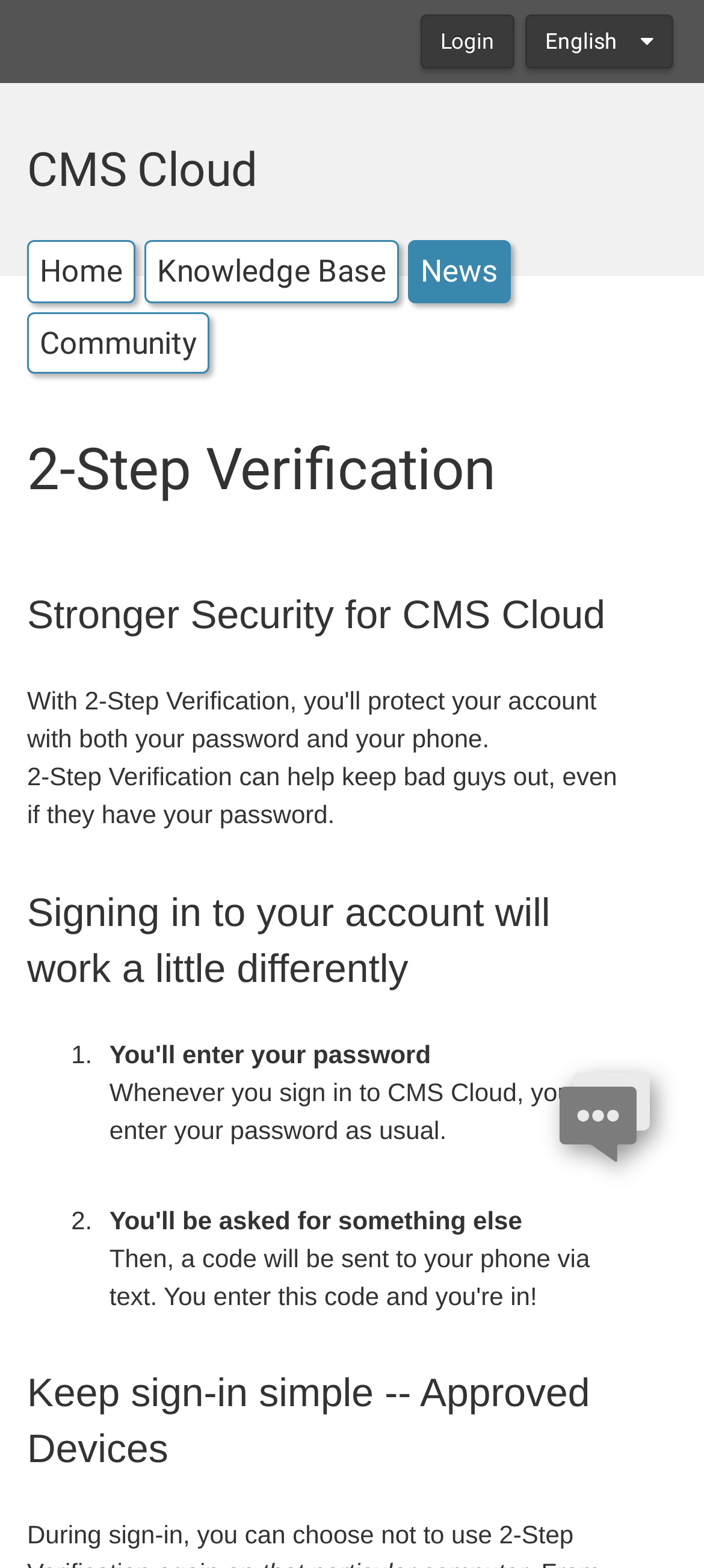Please provide a comprehensive response to the question below by analyzing the image: 
What is the language currently selected?

The webpage contains a button element with the text 'English ', indicating that the currently selected language is English.